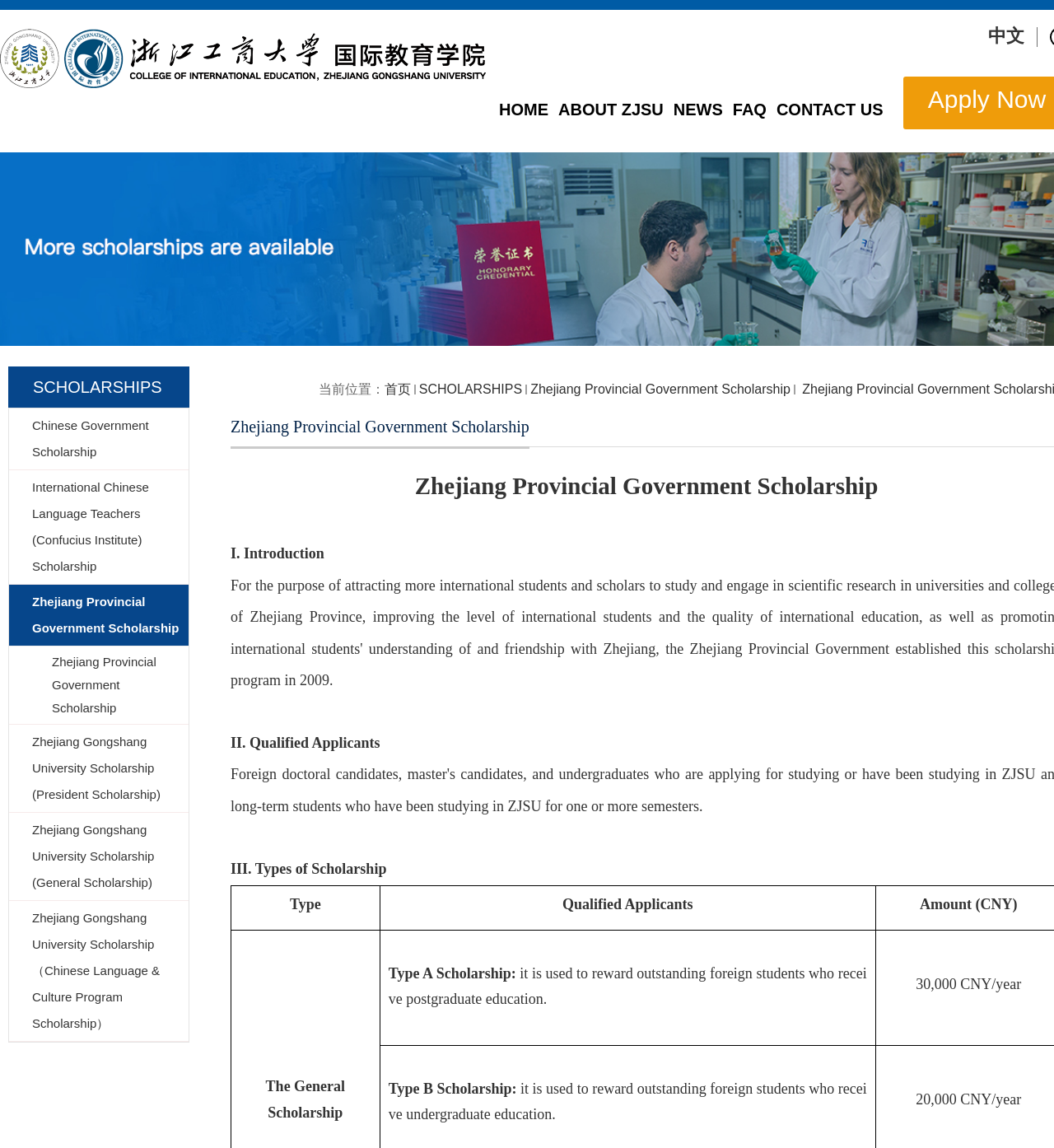How many types of scholarships are listed on the webpage?
Analyze the image and provide a thorough answer to the question.

The webpage lists several scholarships, including Chinese Government Scholarship, International Chinese Language Teachers (Confucius Institute) Scholarship, Zhejiang Provincial Government Scholarship, and others. Although the exact number is not explicitly stated, we can count at least 7 different scholarships mentioned on the page.